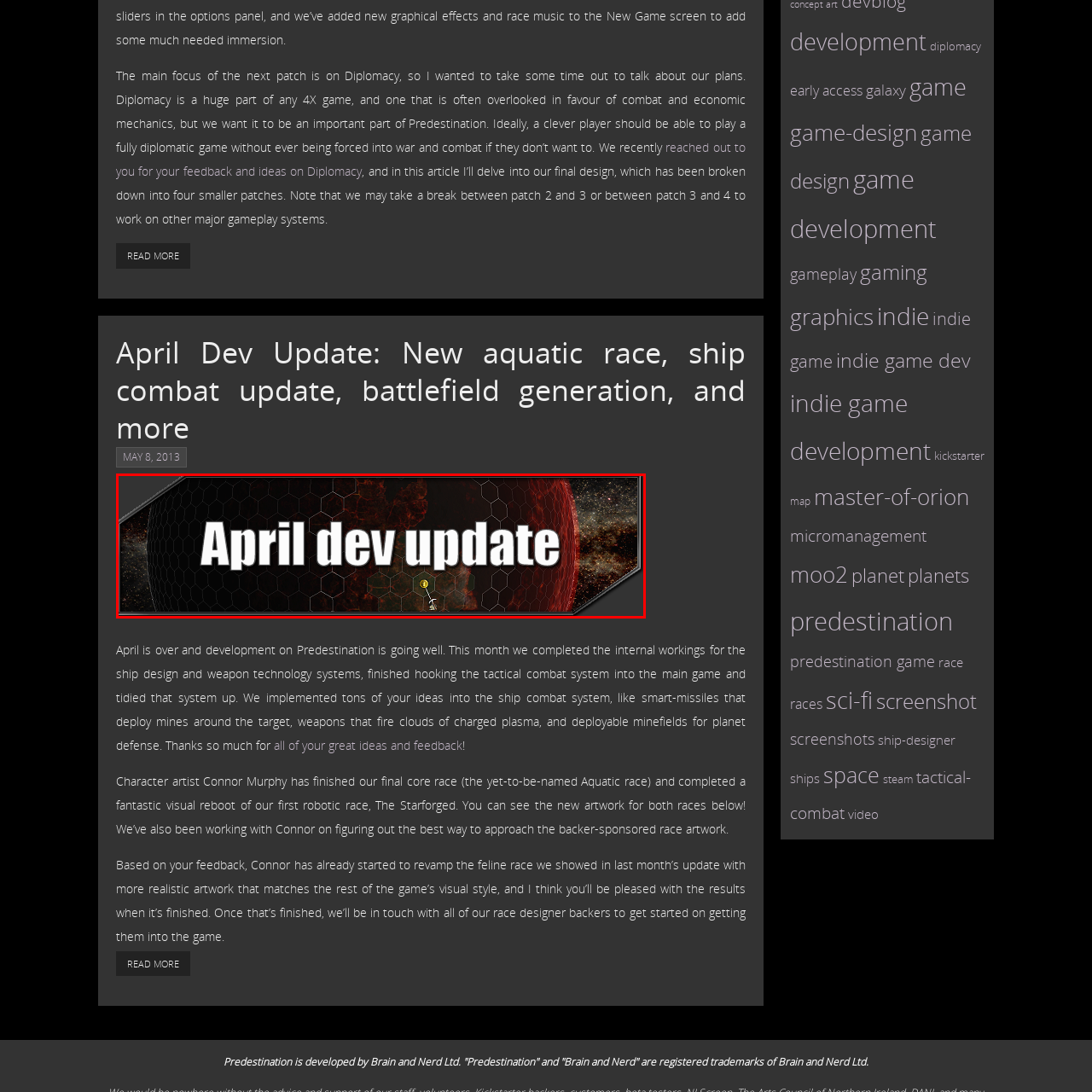View the section of the image outlined in red, What is the purpose of the update? Provide your response in a single word or brief phrase.

to engage players and solicit feedback